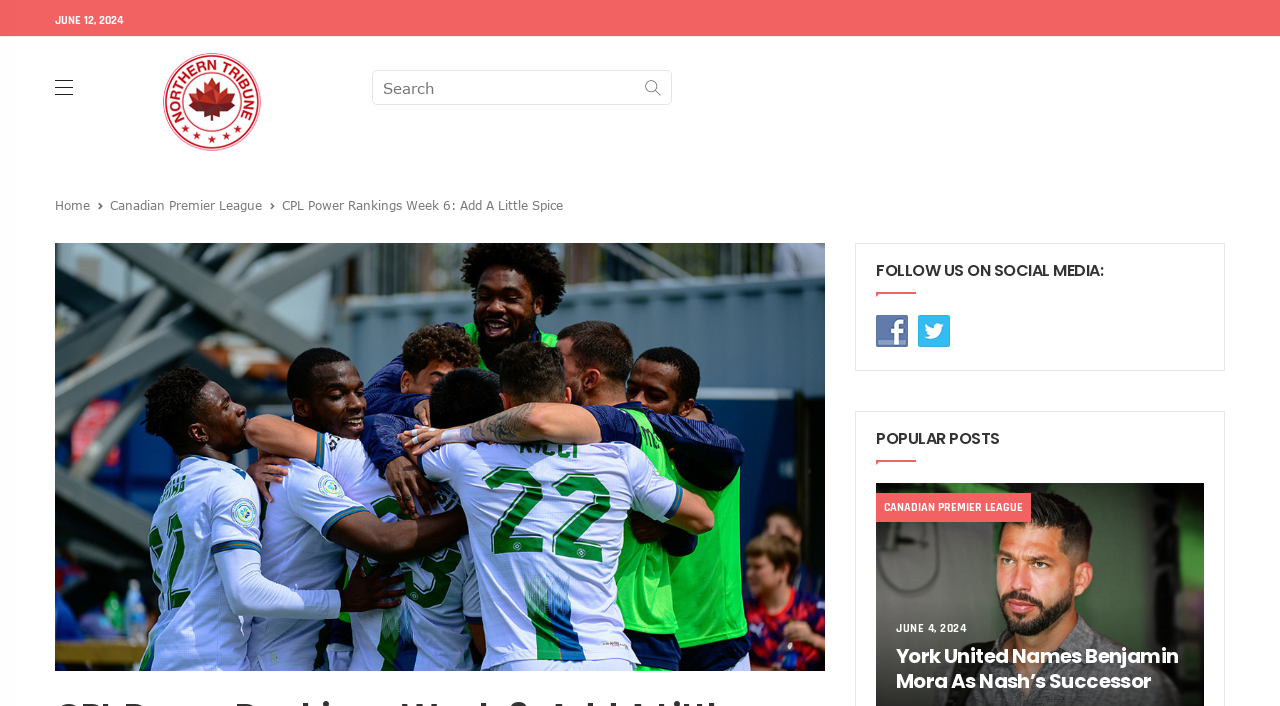Determine the bounding box coordinates of the target area to click to execute the following instruction: "read York United Names Benjamin Mora As Nash’s Successor."

[0.7, 0.909, 0.921, 0.984]